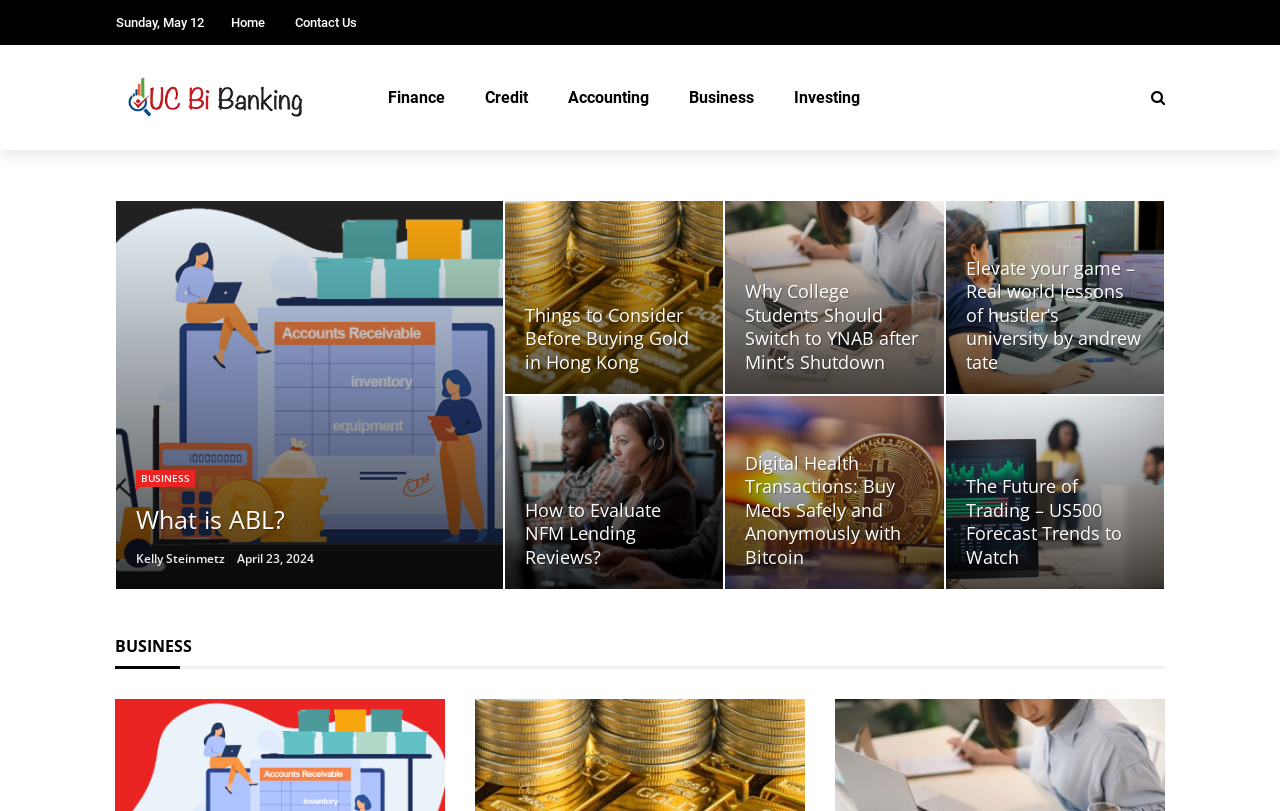Identify the bounding box for the given UI element using the description provided. Coordinates should be in the format (top-left x, top-left y, bottom-right x, bottom-right y) and must be between 0 and 1. Here is the description: Finance

[0.287, 0.055, 0.363, 0.185]